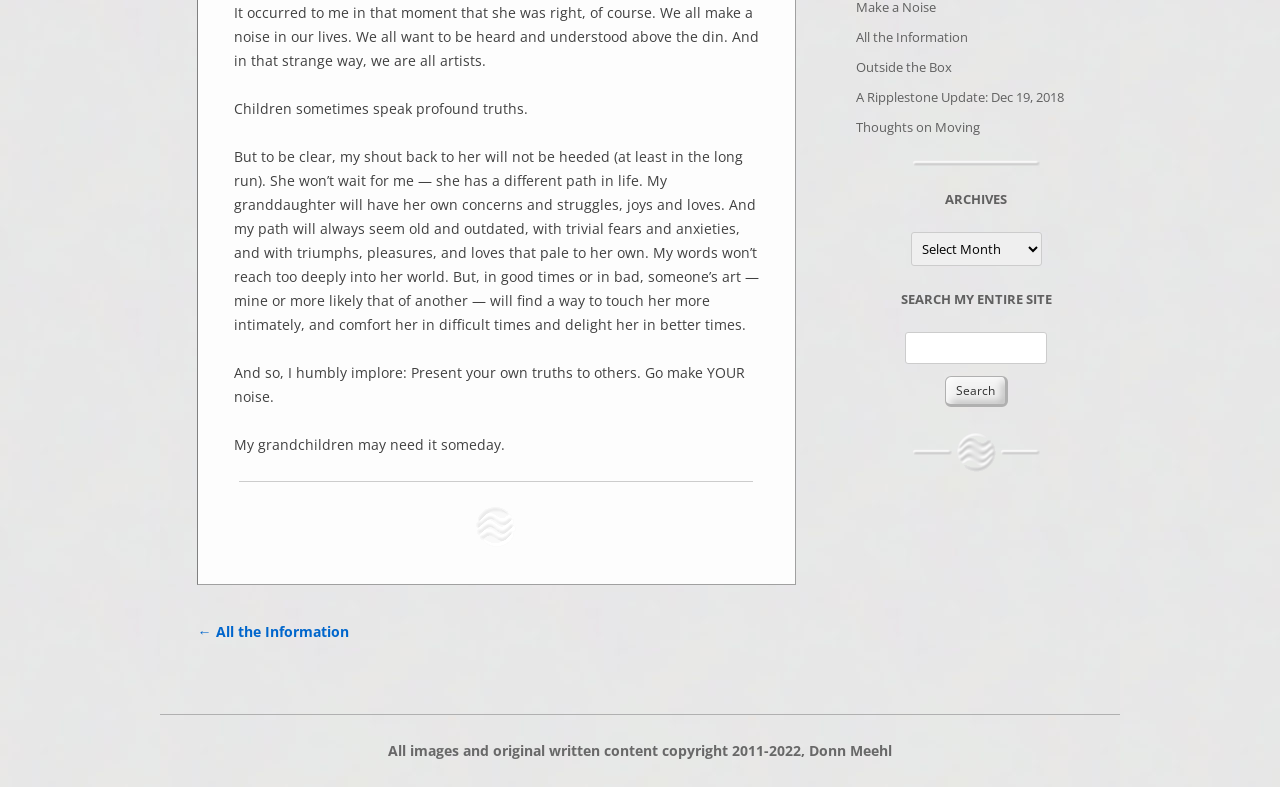Using the provided element description: "Thoughts on Moving", identify the bounding box coordinates. The coordinates should be four floats between 0 and 1 in the order [left, top, right, bottom].

[0.669, 0.149, 0.766, 0.172]